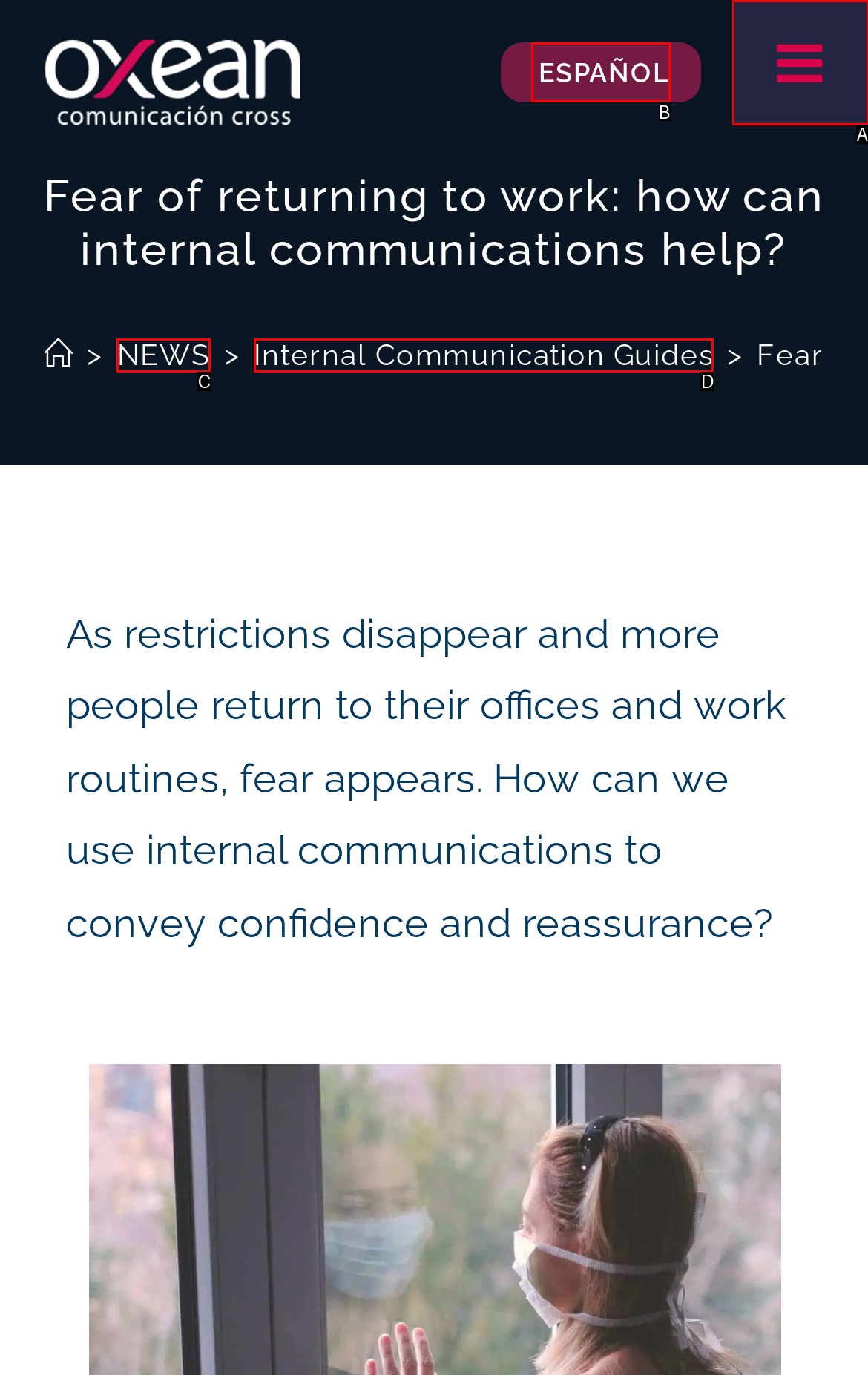Choose the option that best matches the element: 03 9118 0606
Respond with the letter of the correct option.

None